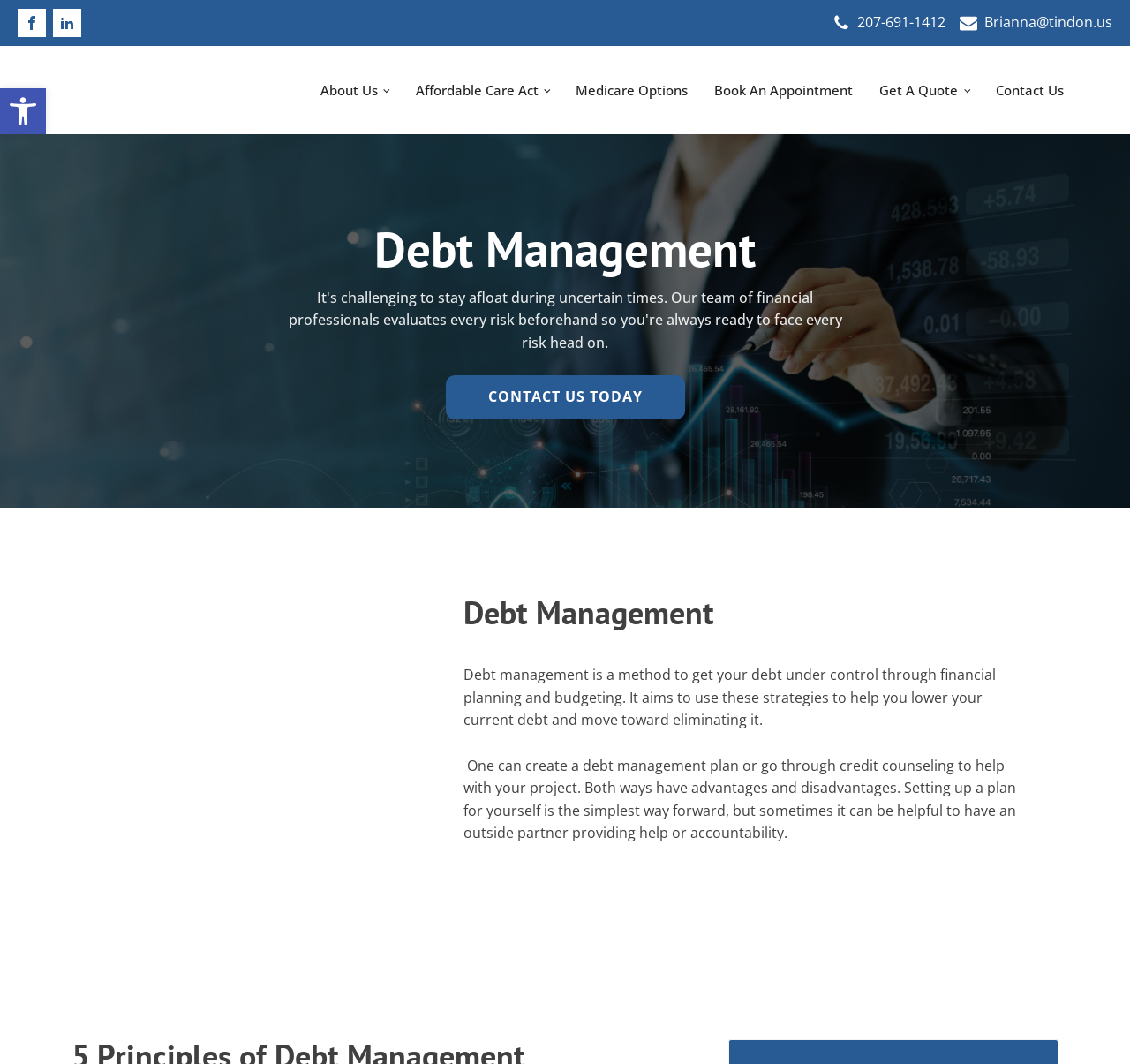What is the email address to contact the company?
Deliver a detailed and extensive answer to the question.

I found the email address by looking at the contact information section, where I saw a link labeled 'Brianna@tindon.us'.